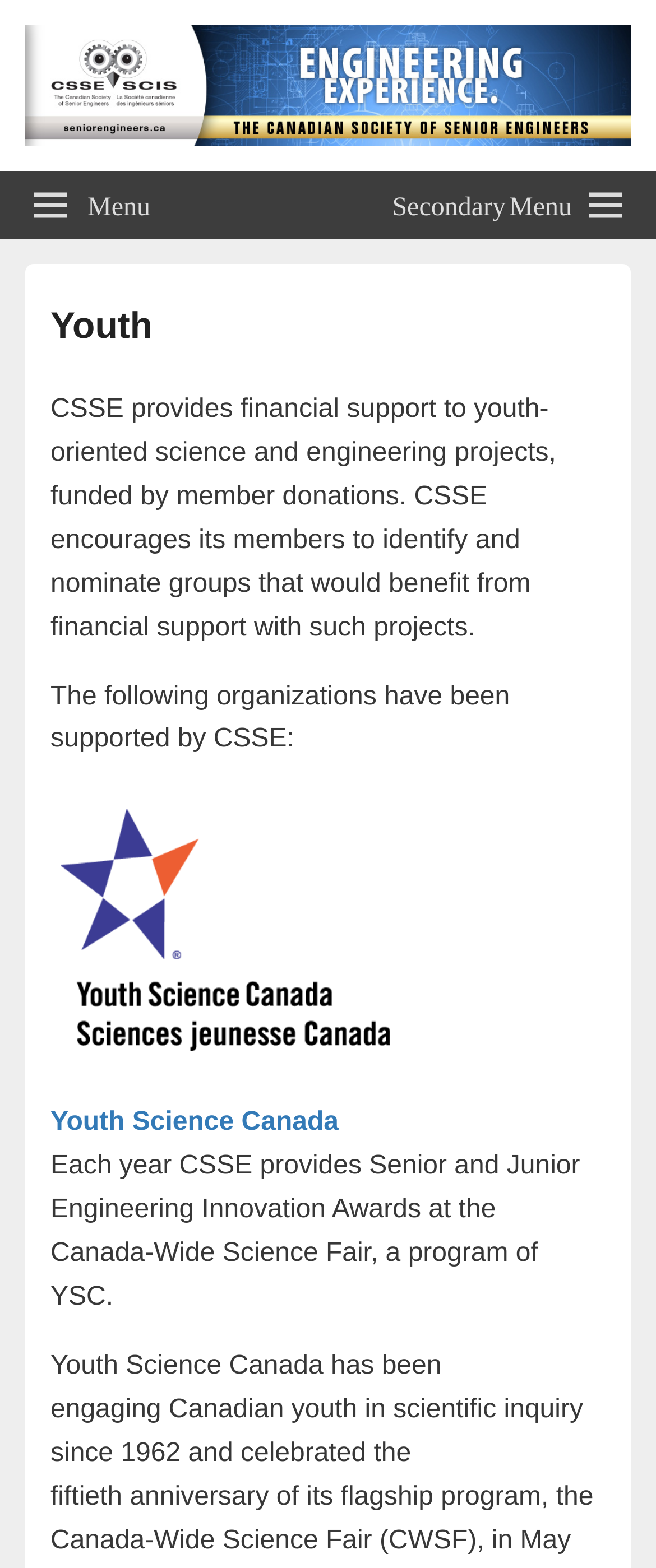Identify the bounding box for the UI element described as: "Youth Science Canada". Ensure the coordinates are four float numbers between 0 and 1, formatted as [left, top, right, bottom].

[0.077, 0.707, 0.516, 0.725]